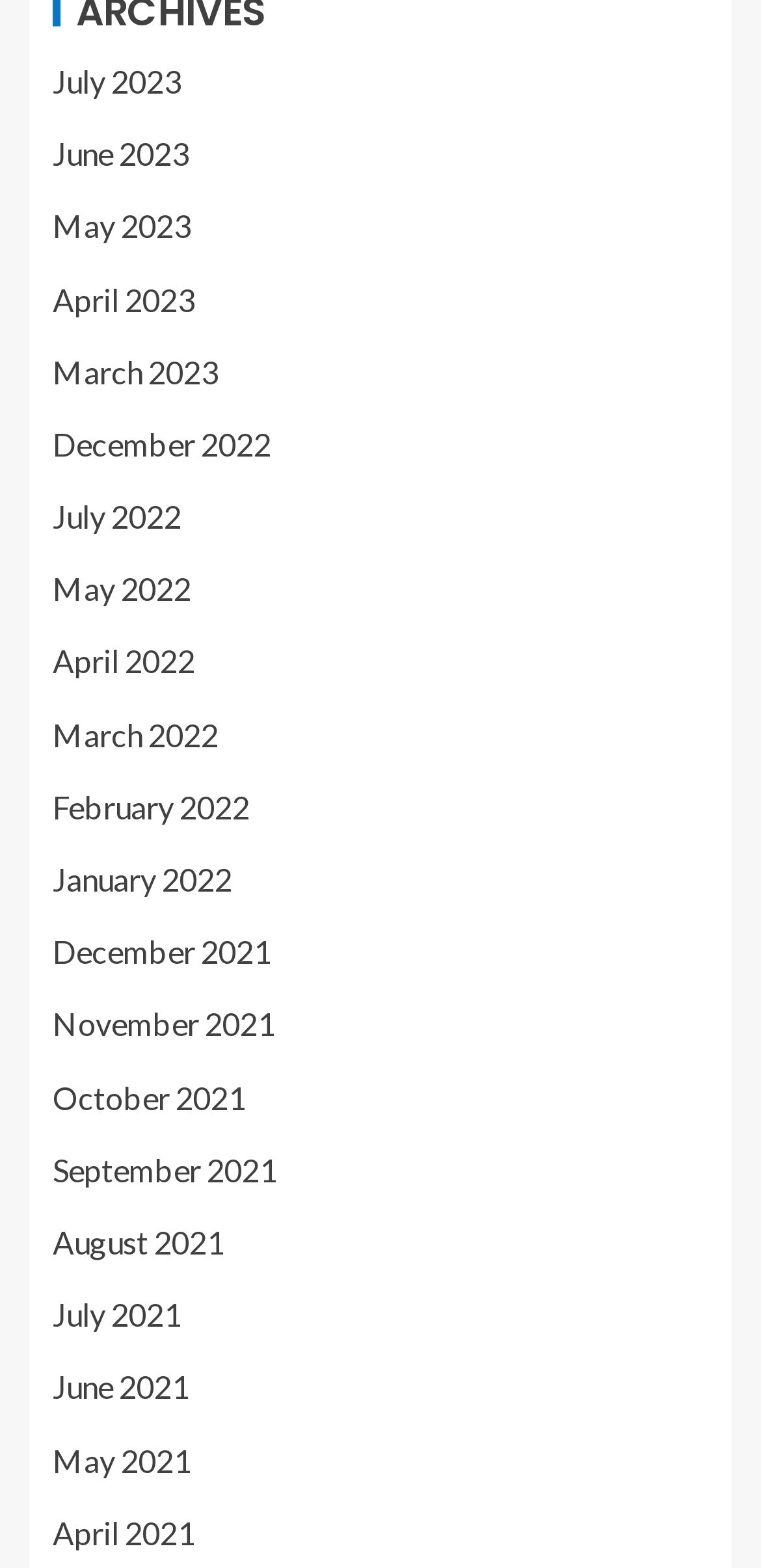What is the earliest month listed?
Kindly answer the question with as much detail as you can.

I looked at the list of link elements and found that the earliest month listed is April 2021, which is the last element in the list.